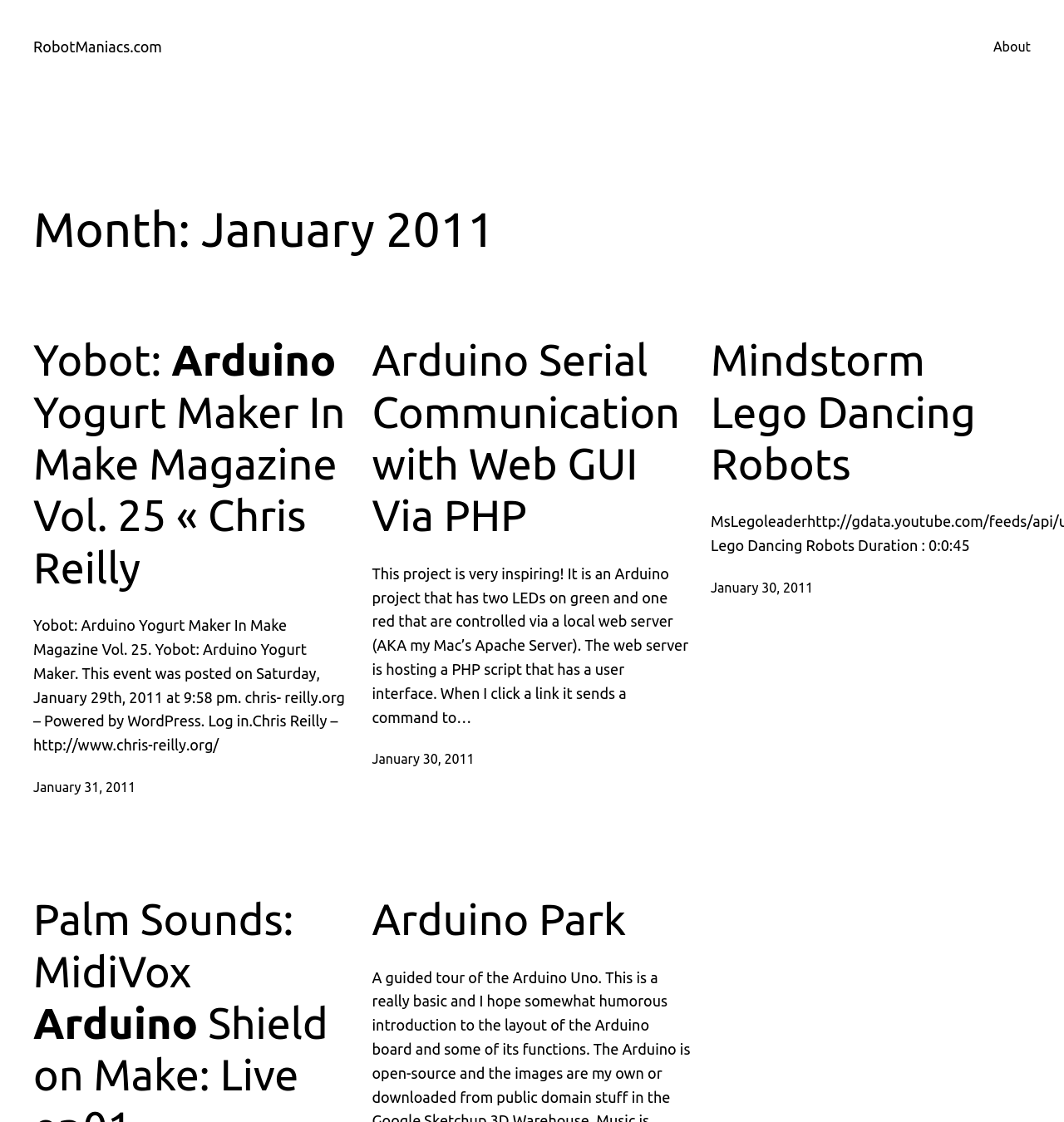Locate the bounding box coordinates of the element's region that should be clicked to carry out the following instruction: "read about Yobot: Arduino Yogurt Maker". The coordinates need to be four float numbers between 0 and 1, i.e., [left, top, right, bottom].

[0.031, 0.298, 0.332, 0.529]